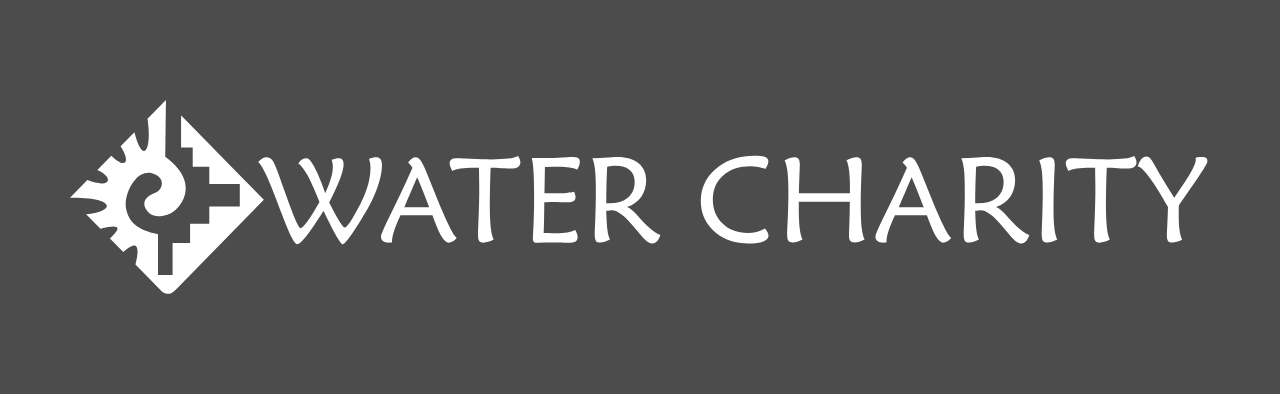What is the primary goal of 'Water Charity'?
Using the screenshot, give a one-word or short phrase answer.

Address global water issues